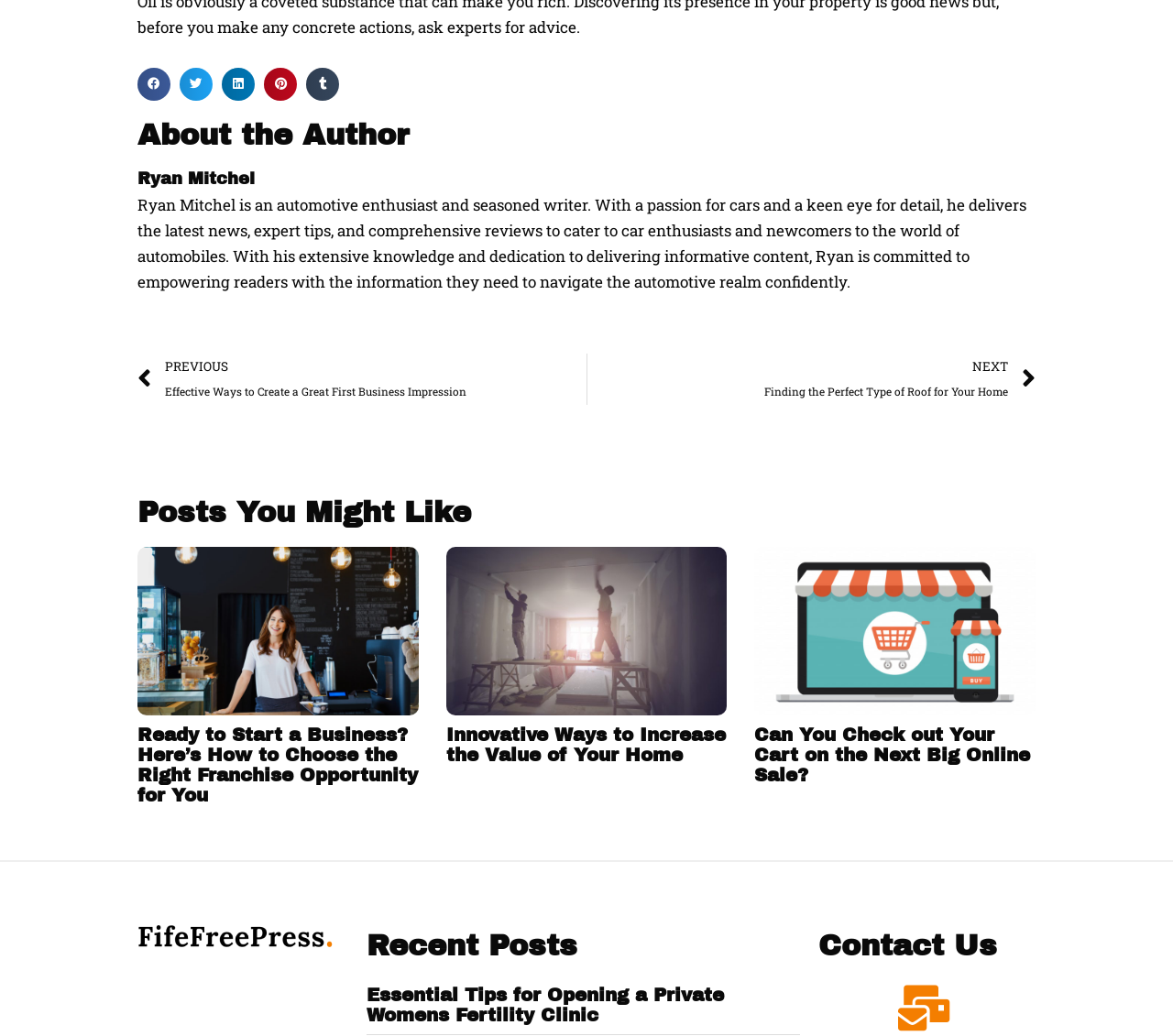Highlight the bounding box coordinates of the element that should be clicked to carry out the following instruction: "Visit the homepage". The coordinates must be given as four float numbers ranging from 0 to 1, i.e., [left, top, right, bottom].

[0.117, 0.885, 0.285, 0.921]